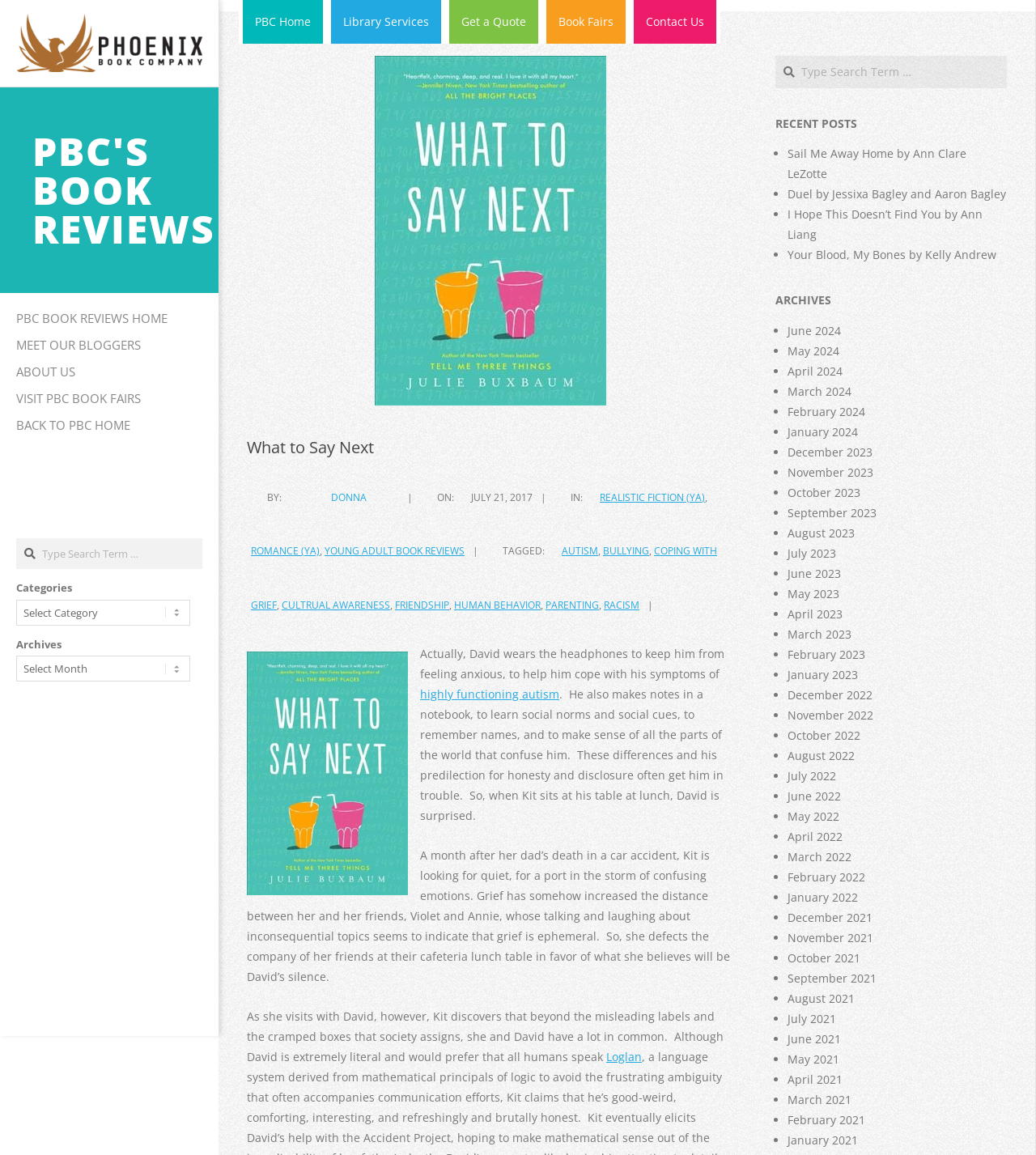Provide a short, one-word or phrase answer to the question below:
What is the name of the book being reviewed?

What to Say Next